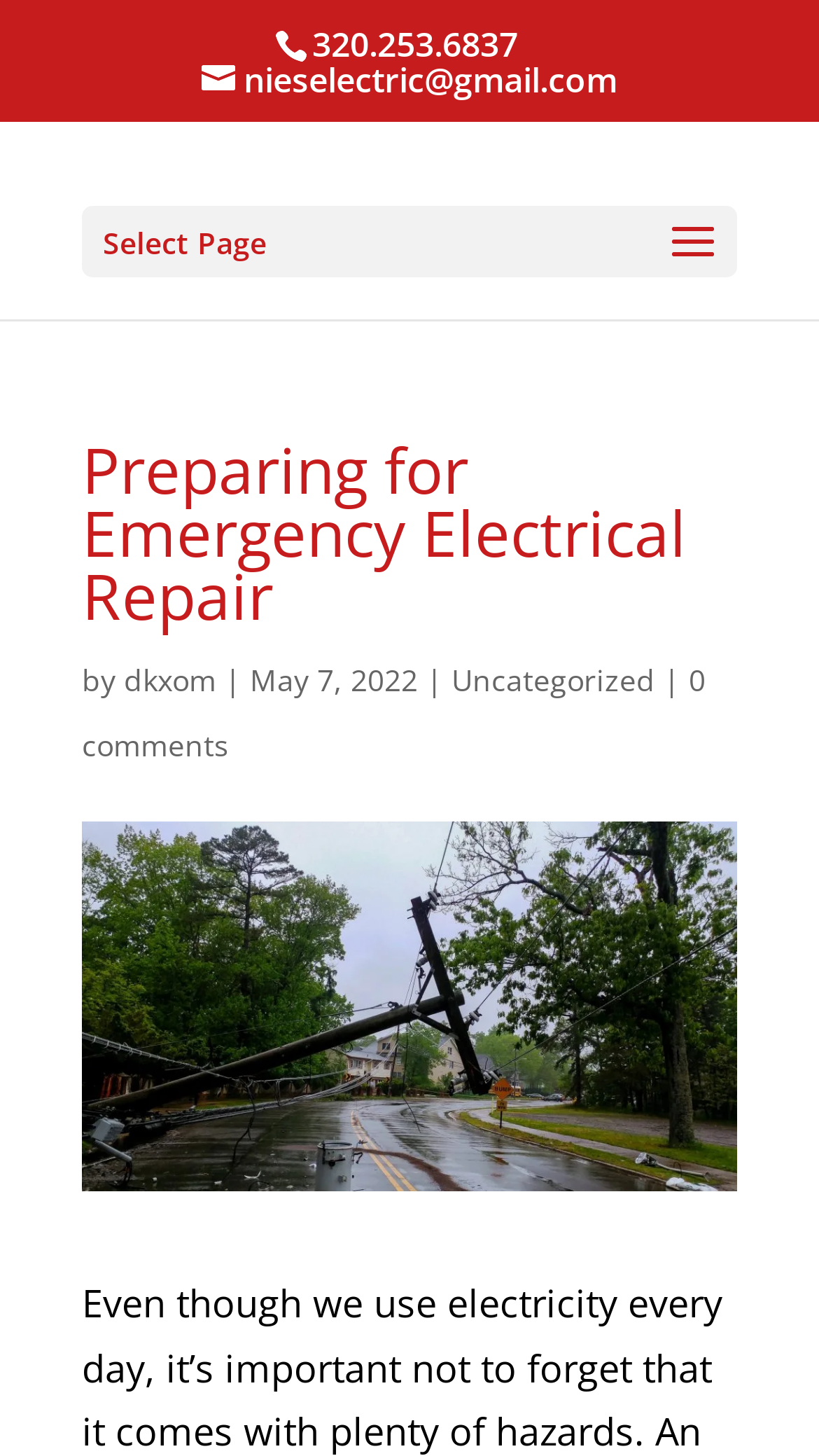Determine the bounding box for the described HTML element: "0 comments". Ensure the coordinates are four float numbers between 0 and 1 in the format [left, top, right, bottom].

[0.1, 0.453, 0.862, 0.525]